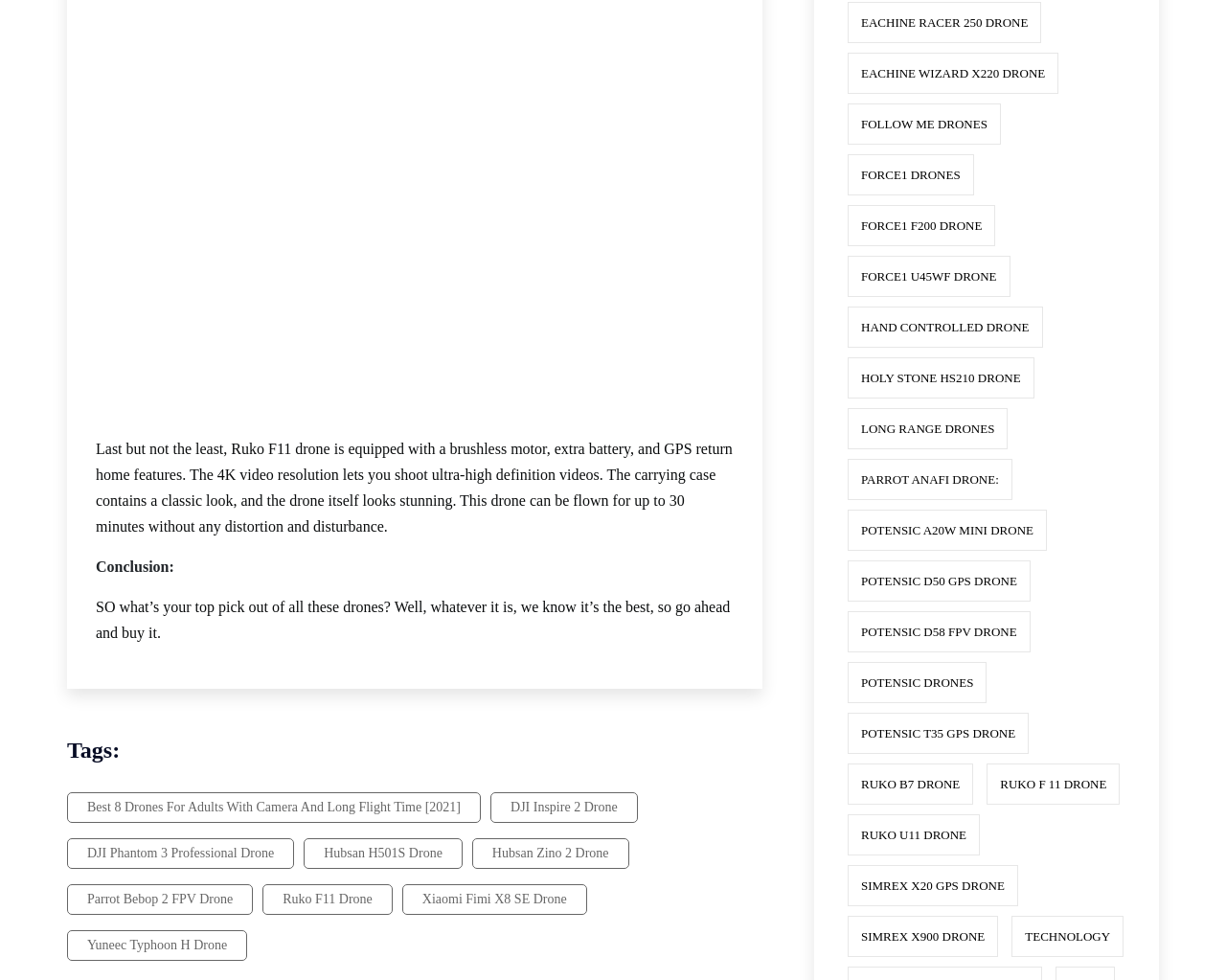Answer the question using only one word or a concise phrase: What is the feature of the Ruko F11 drone that allows it to return home?

GPS return home